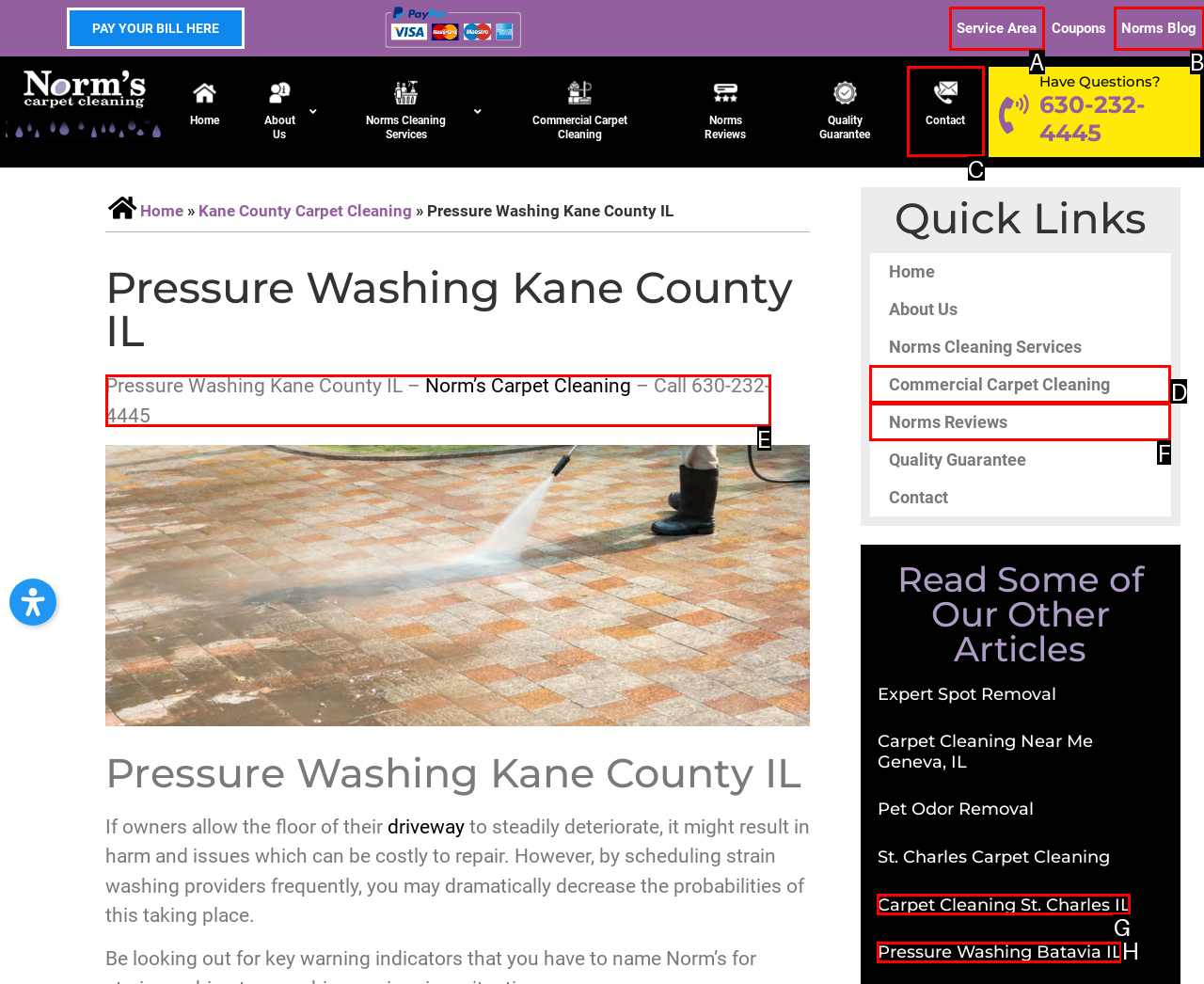Point out the correct UI element to click to carry out this instruction: Learn about 'Pressure Washing Kane County IL'
Answer with the letter of the chosen option from the provided choices directly.

E